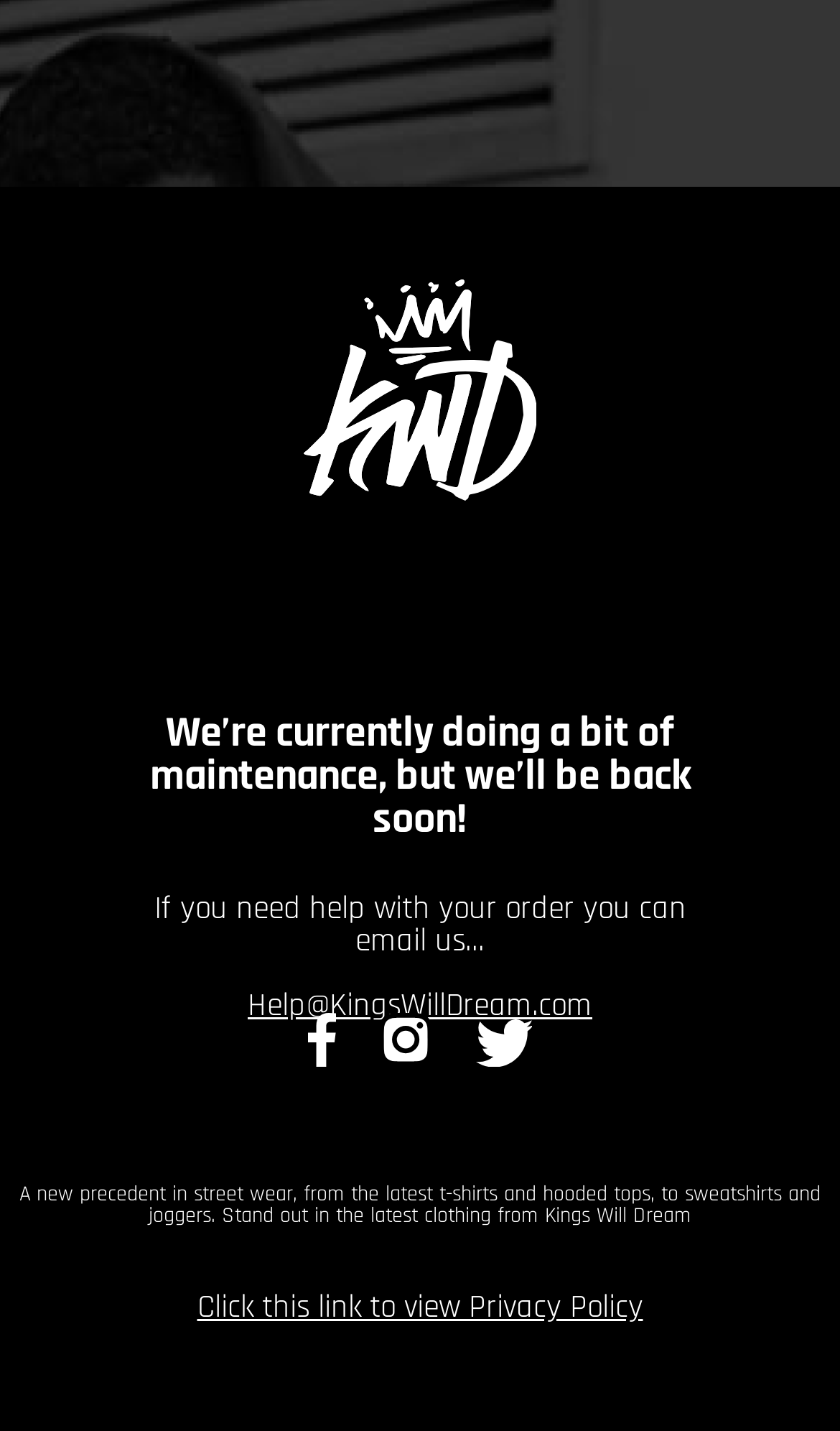Is there a way to view the Privacy Policy?
Please craft a detailed and exhaustive response to the question.

The link element with the text 'Click this link to view Privacy Policy' at coordinates [0.235, 0.899, 0.765, 0.928] suggests that users can click this link to view the Privacy Policy.